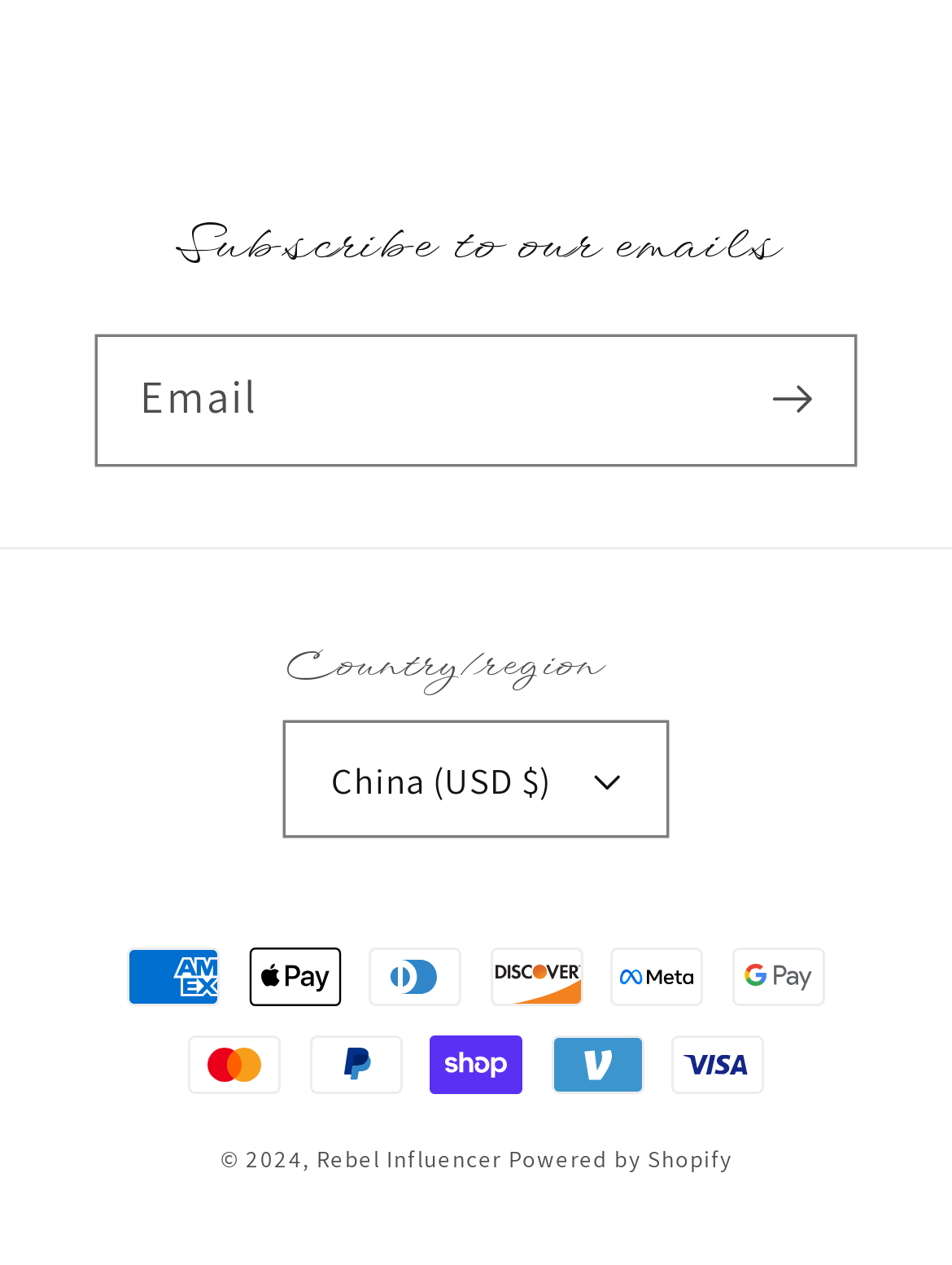What is the purpose of the email textbox?
Using the image as a reference, deliver a detailed and thorough answer to the question.

The email textbox is located below the 'Subscribe to our emails' heading, and it is required to be filled in. This suggests that the purpose of the email textbox is to collect email addresses from users who want to subscribe to the website's emails.